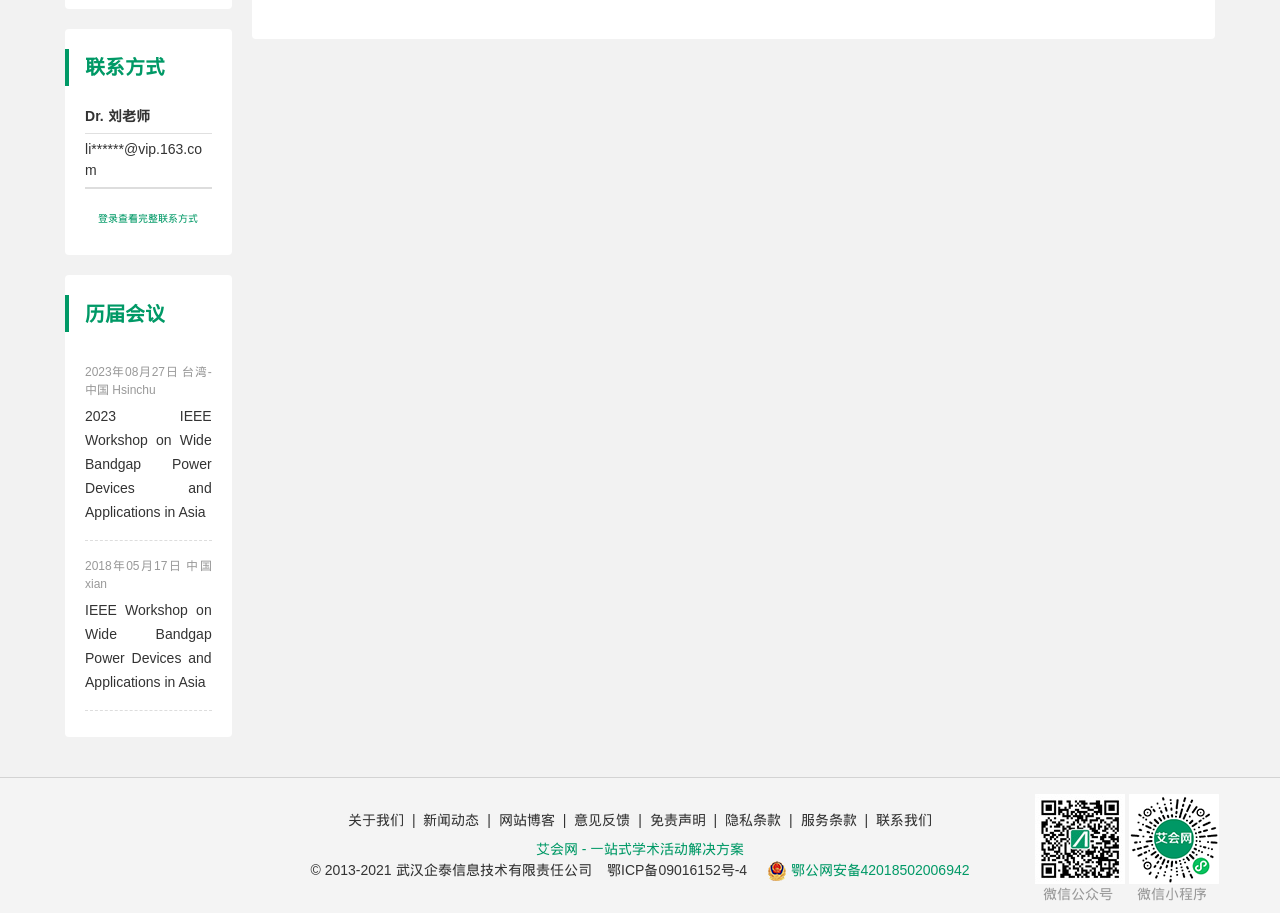What is the email address of the contact?
Using the information from the image, answer the question thoroughly.

The email address of the contact is mentioned in the link element with the text 'li******@vip.163.com' located at [0.066, 0.155, 0.158, 0.195].